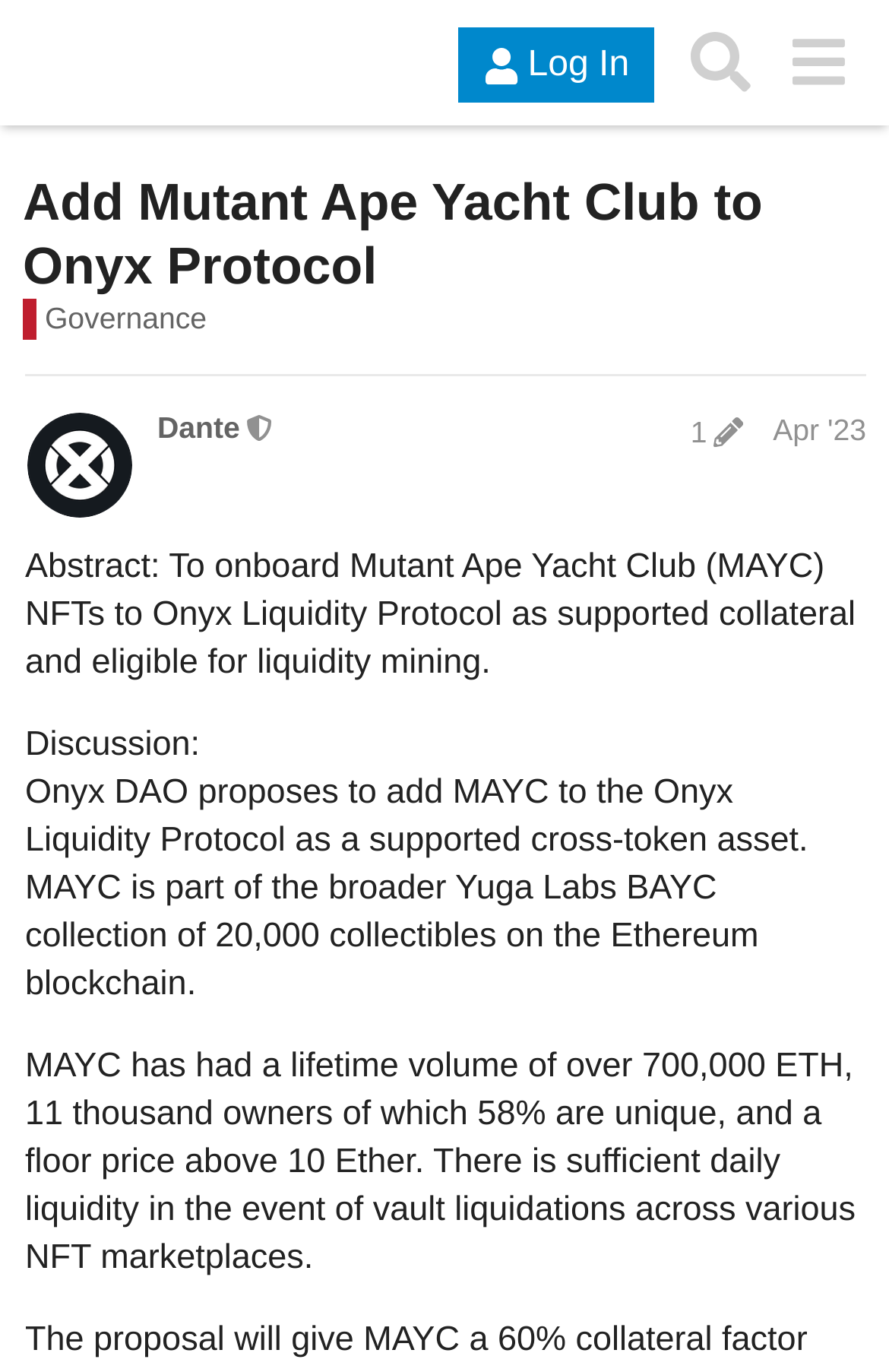Give a detailed overview of the webpage's appearance and contents.

This webpage is a governance discussion page on the Onyx Community platform. At the top, there is a header section with a logo image of Onyx Community on the left, a "Log In" button in the middle, and a "Search" button with a dropdown menu on the right. Below the header, there is a heading that reads "Add Mutant Ape Yacht Club to Onyx Protocol" with a link to the same title. 

To the right of the heading, there is a link to "Governance" with a brief description of governance decisions within Onyx Protocol. Below this, there is a post from a user named Dante, who is a moderator, with a link to their profile and a button to edit the post history. The post has a timestamp of April 2023.

The main content of the page is a discussion proposal to add Mutant Ape Yacht Club (MAYC) NFTs to the Onyx Liquidity Protocol. The abstract of the proposal is displayed, followed by a detailed description of the proposal, which includes information about MAYC's lifetime volume, owner statistics, and daily liquidity.